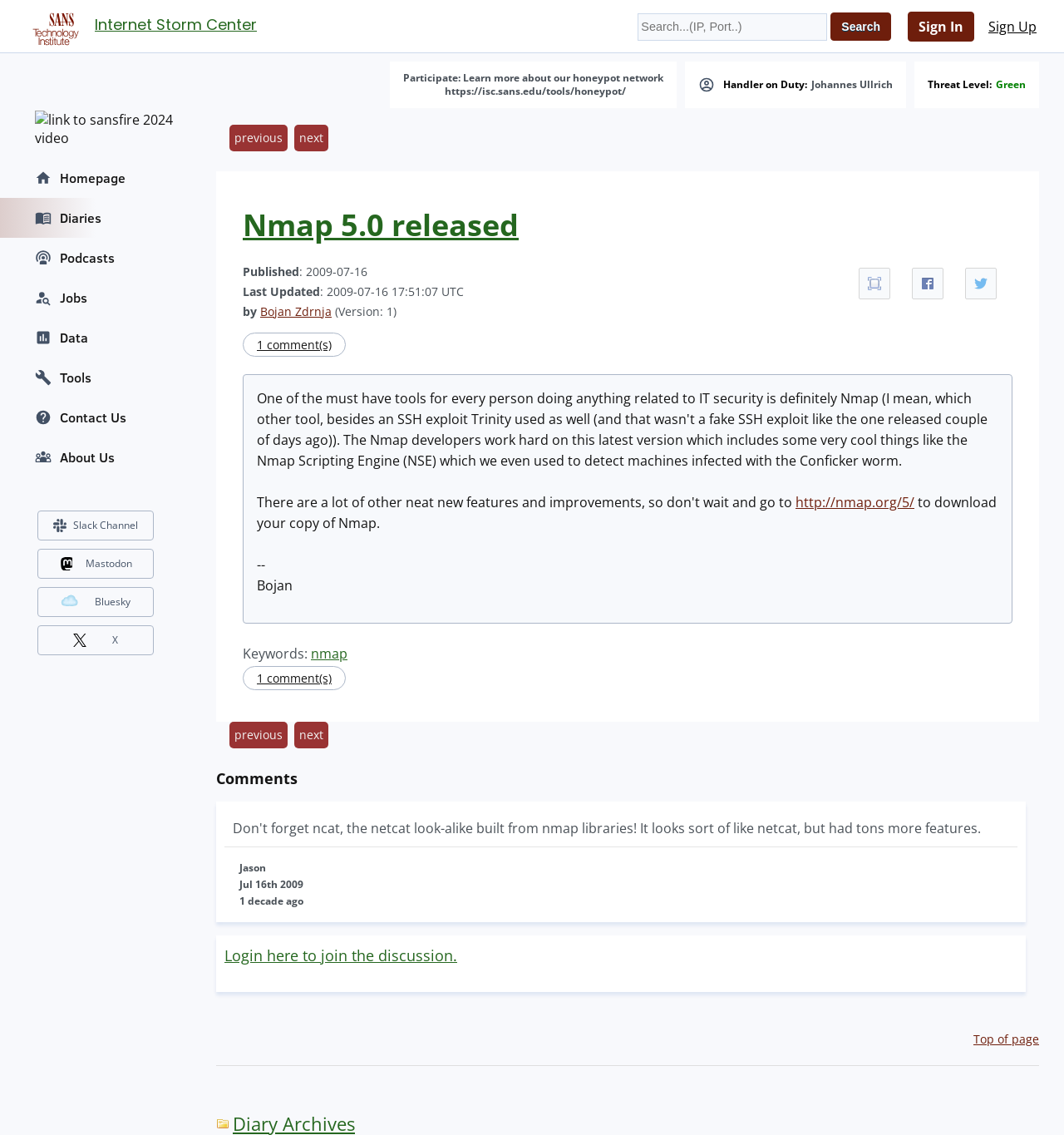Please identify the bounding box coordinates of the element's region that should be clicked to execute the following instruction: "Participate in the honeypot network". The bounding box coordinates must be four float numbers between 0 and 1, i.e., [left, top, right, bottom].

[0.418, 0.074, 0.588, 0.086]